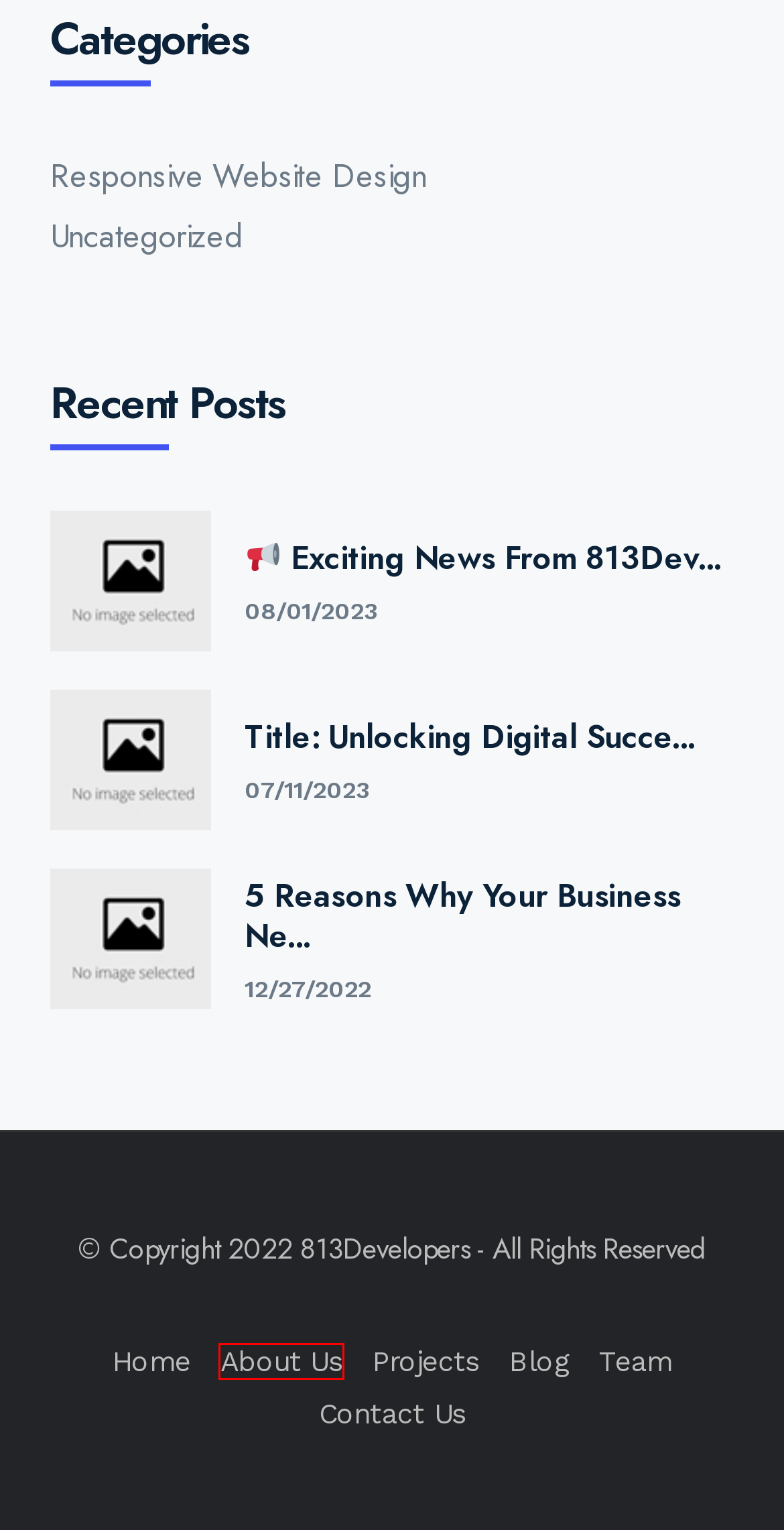Look at the screenshot of a webpage that includes a red bounding box around a UI element. Select the most appropriate webpage description that matches the page seen after clicking the highlighted element. Here are the candidates:
A. Blog – Welcome to 813Developers.com
B. Projects – Welcome to 813Developers.com
C. Contact Us – Welcome to 813Developers.com
D. Team – Welcome to 813Developers.com
E. Uncategorized – Welcome to 813Developers.com
F. Welcome to 813Developers.com – Responsive Website and WordPress Experts
G. Responsive Website Design – Welcome to 813Developers.com
H. About Us – Welcome to 813Developers.com

H